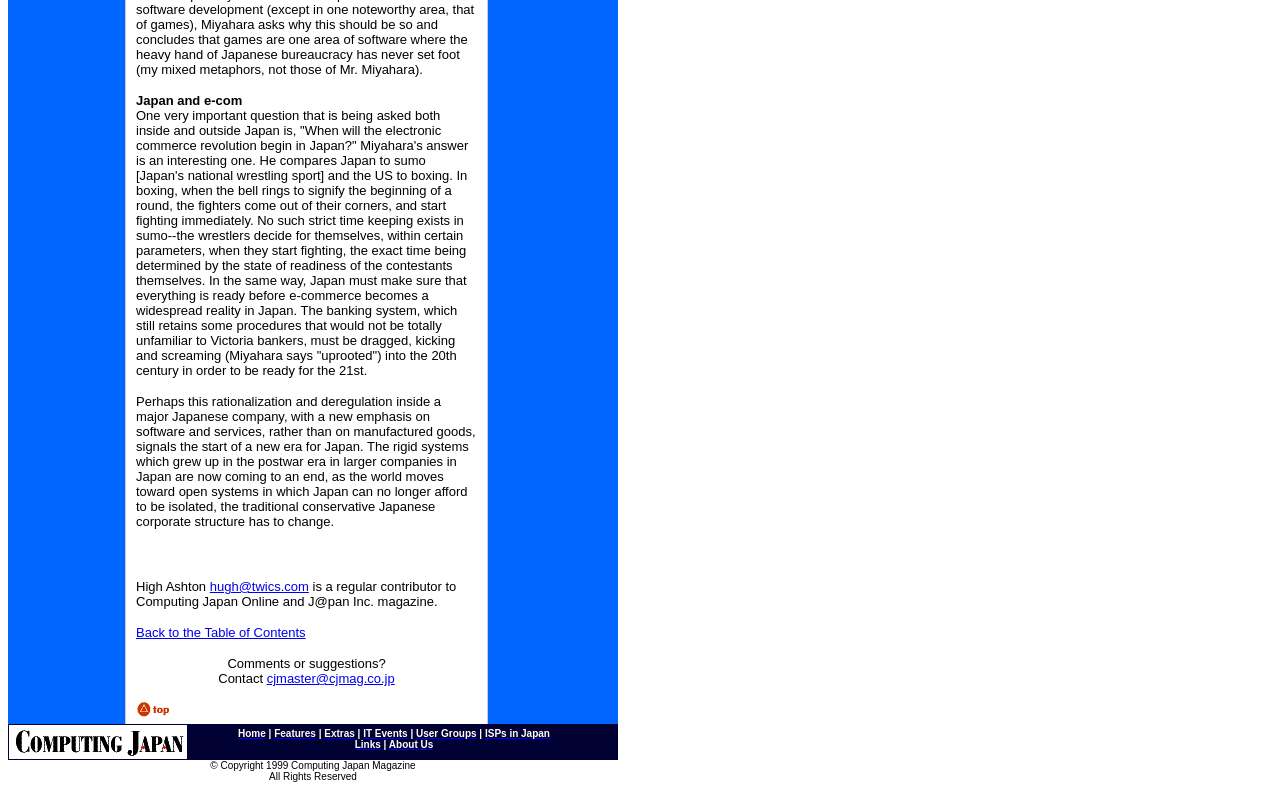Find the bounding box coordinates of the area that needs to be clicked in order to achieve the following instruction: "Send an email to the editor". The coordinates should be specified as four float numbers between 0 and 1, i.e., [left, top, right, bottom].

[0.208, 0.849, 0.308, 0.868]